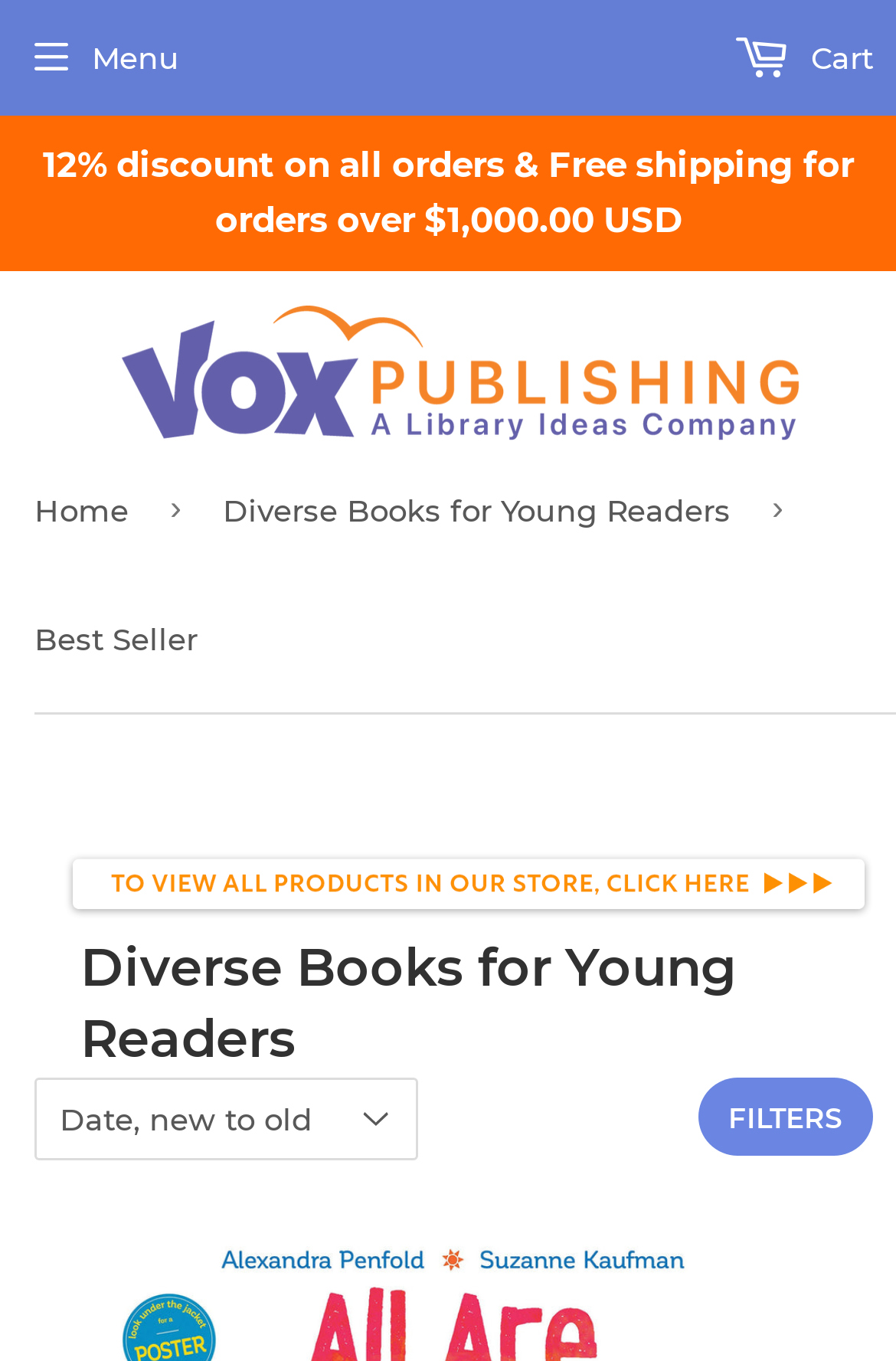Identify the bounding box for the UI element specified in this description: "Diverse Books for Young Readers". The coordinates must be four float numbers between 0 and 1, formatted as [left, top, right, bottom].

[0.249, 0.332, 0.833, 0.417]